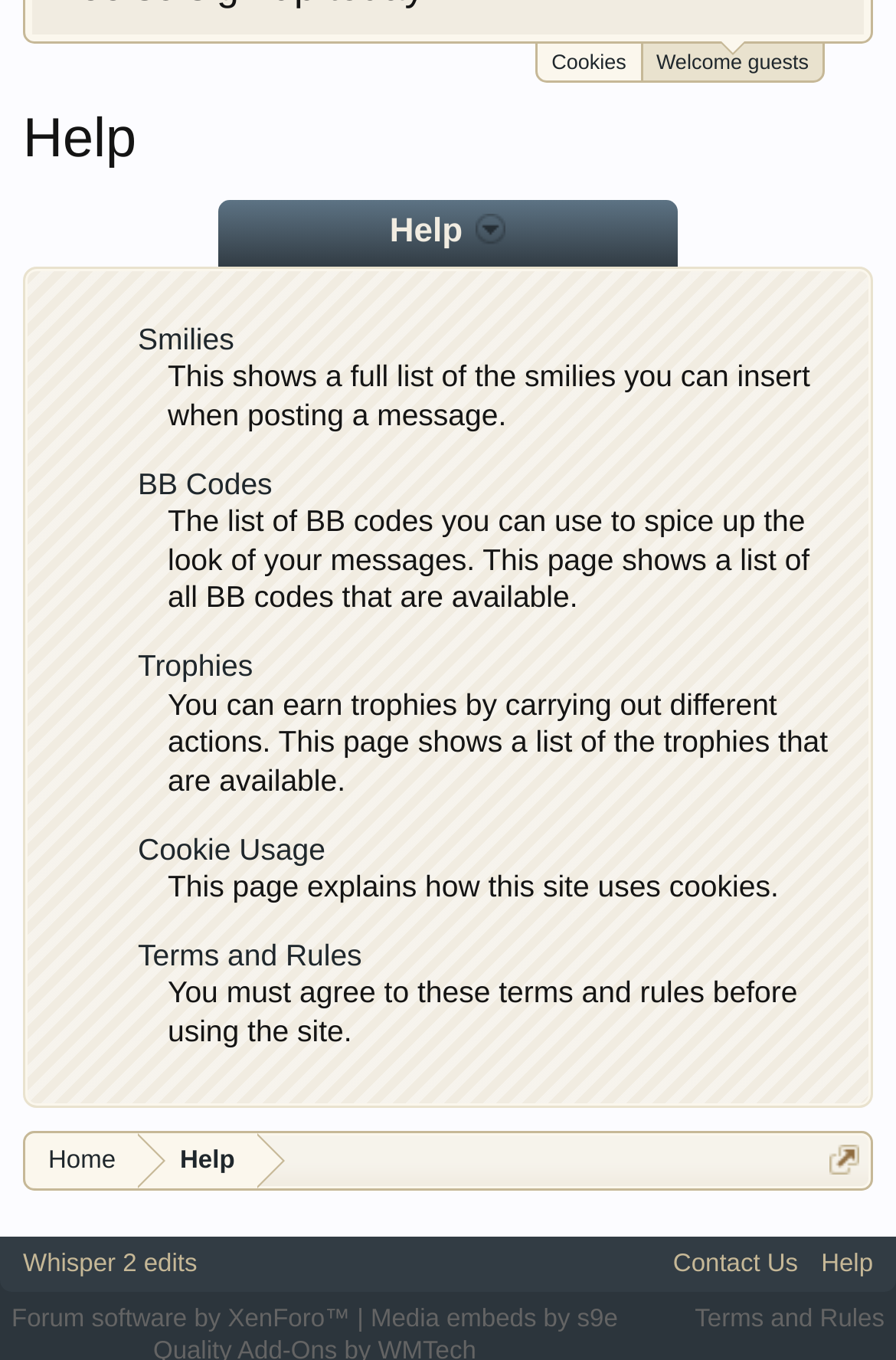Please specify the bounding box coordinates for the clickable region that will help you carry out the instruction: "Learn more about the website".

[0.286, 0.118, 0.526, 0.152]